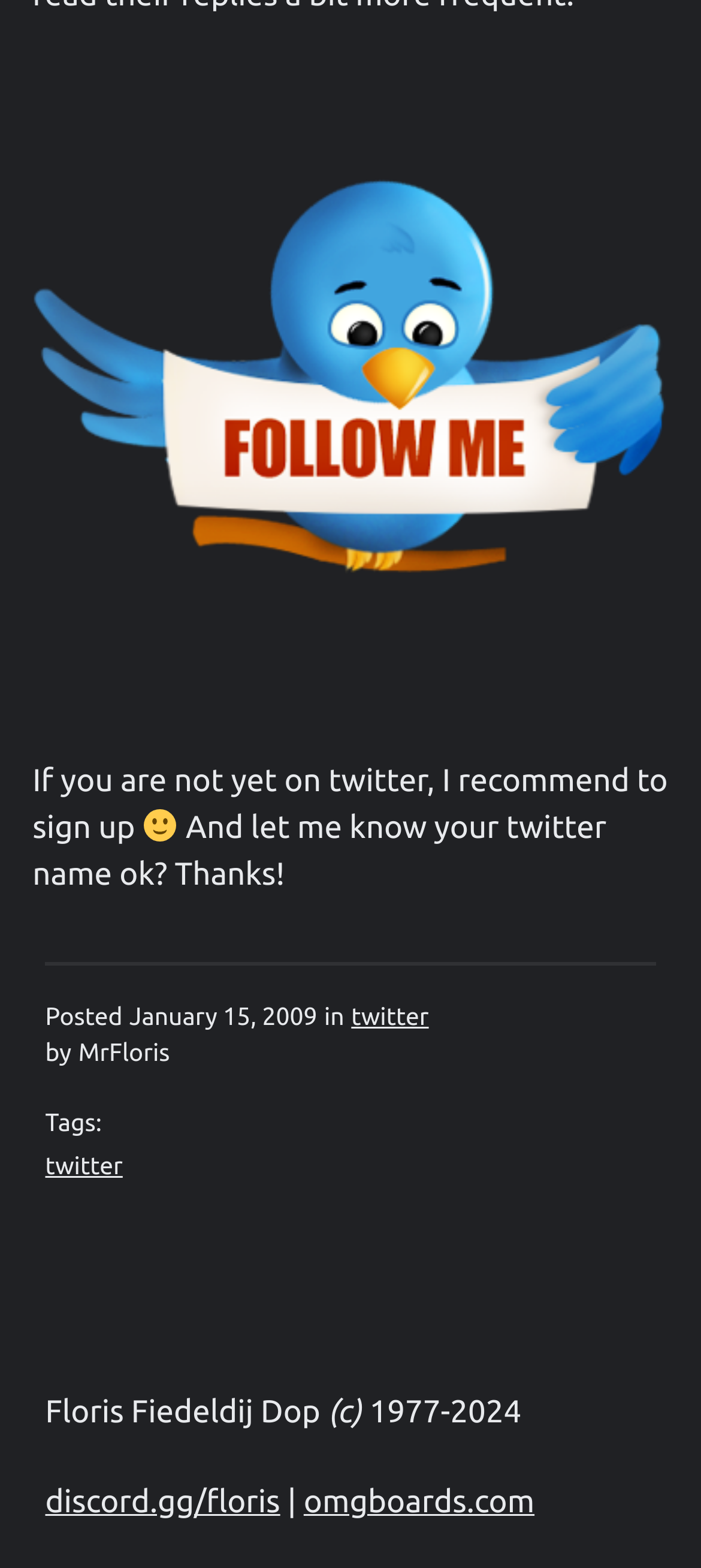Please reply with a single word or brief phrase to the question: 
What is the recommended action for those not on Twitter?

Sign up